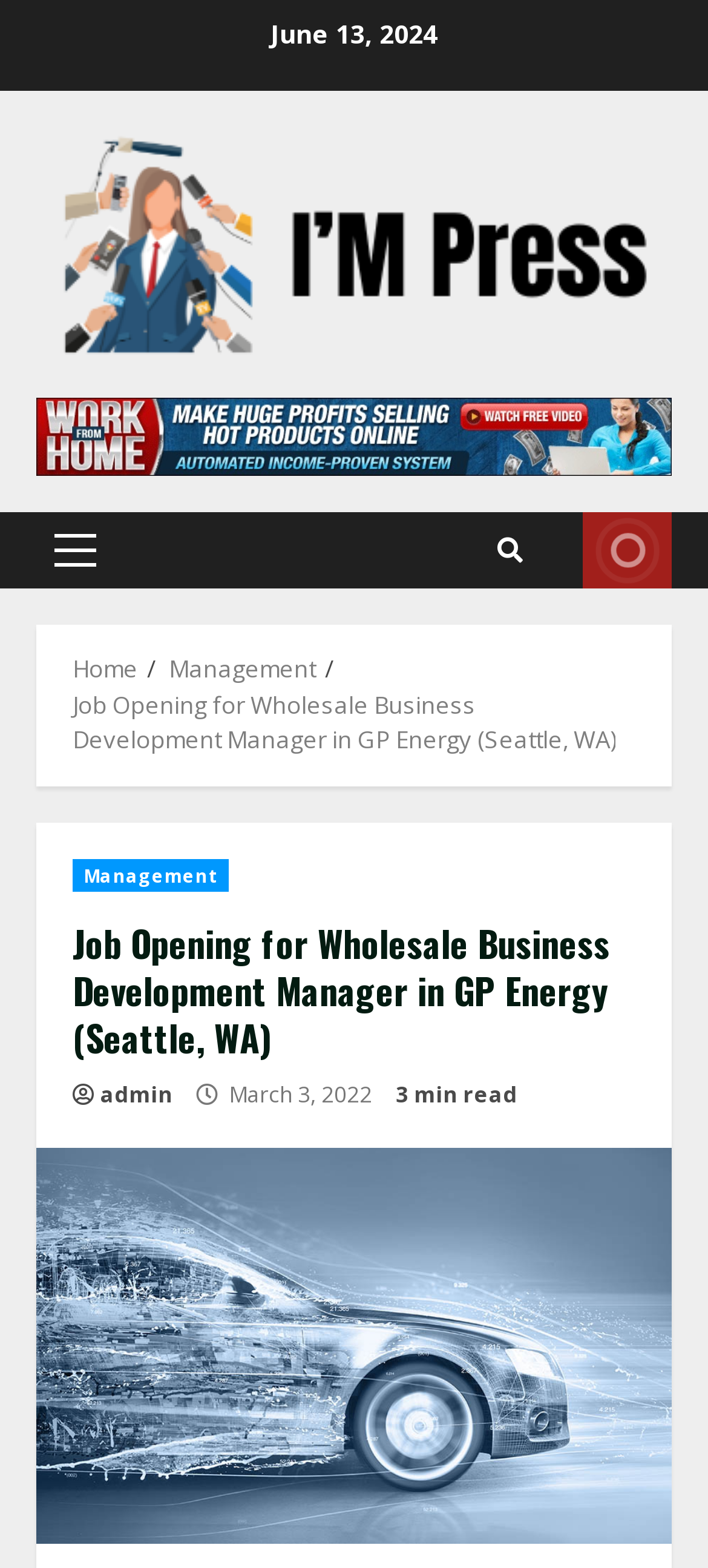What is the category of the job opening?
Answer the question using a single word or phrase, according to the image.

Management